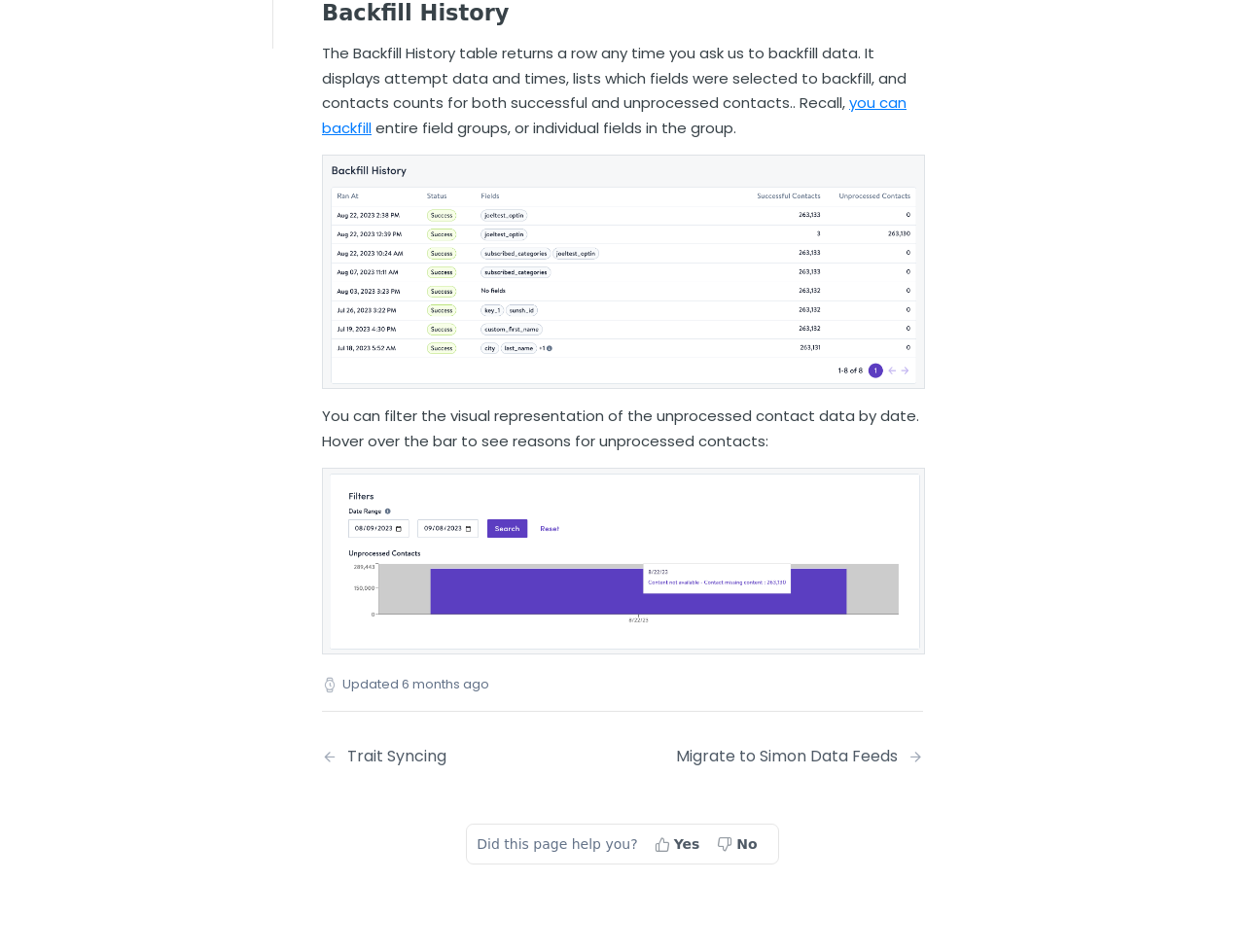Give a one-word or short phrase answer to this question: 
How can you filter the visual representation of unprocessed contact data?

By date